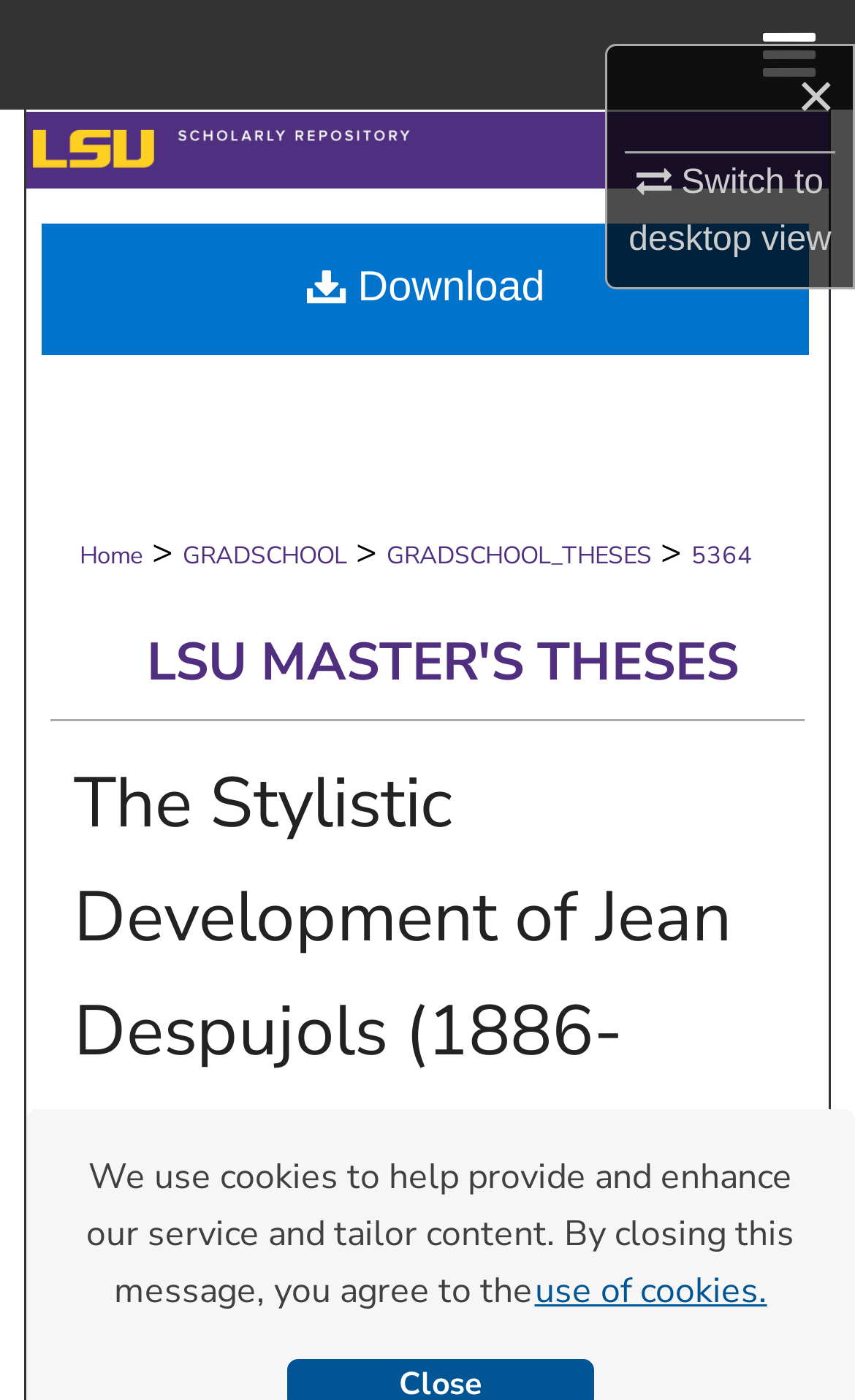Pinpoint the bounding box coordinates for the area that should be clicked to perform the following instruction: "Search".

[0.0, 0.078, 1.0, 0.157]